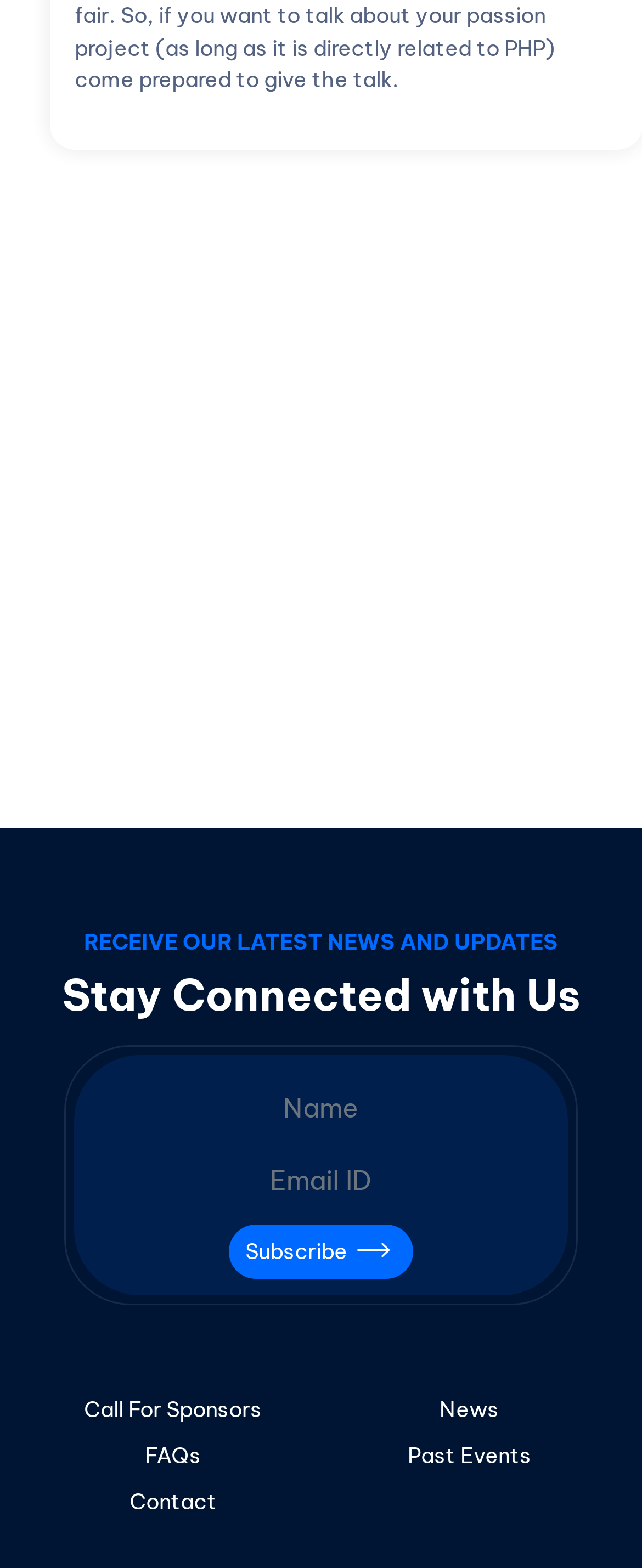Give the bounding box coordinates for this UI element: "Contact". The coordinates should be four float numbers between 0 and 1, arranged as [left, top, right, bottom].

[0.064, 0.745, 0.474, 0.766]